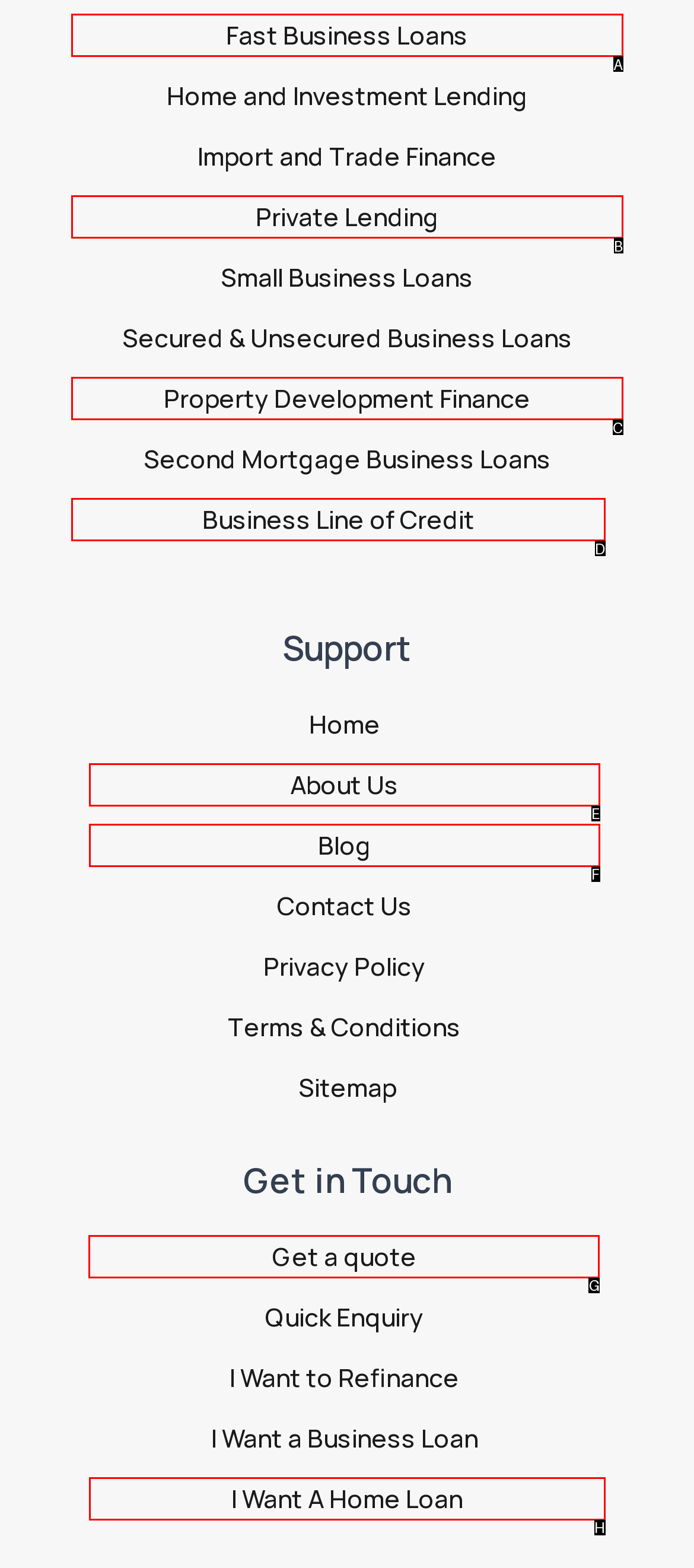Indicate which lettered UI element to click to fulfill the following task: Get a quote
Provide the letter of the correct option.

G